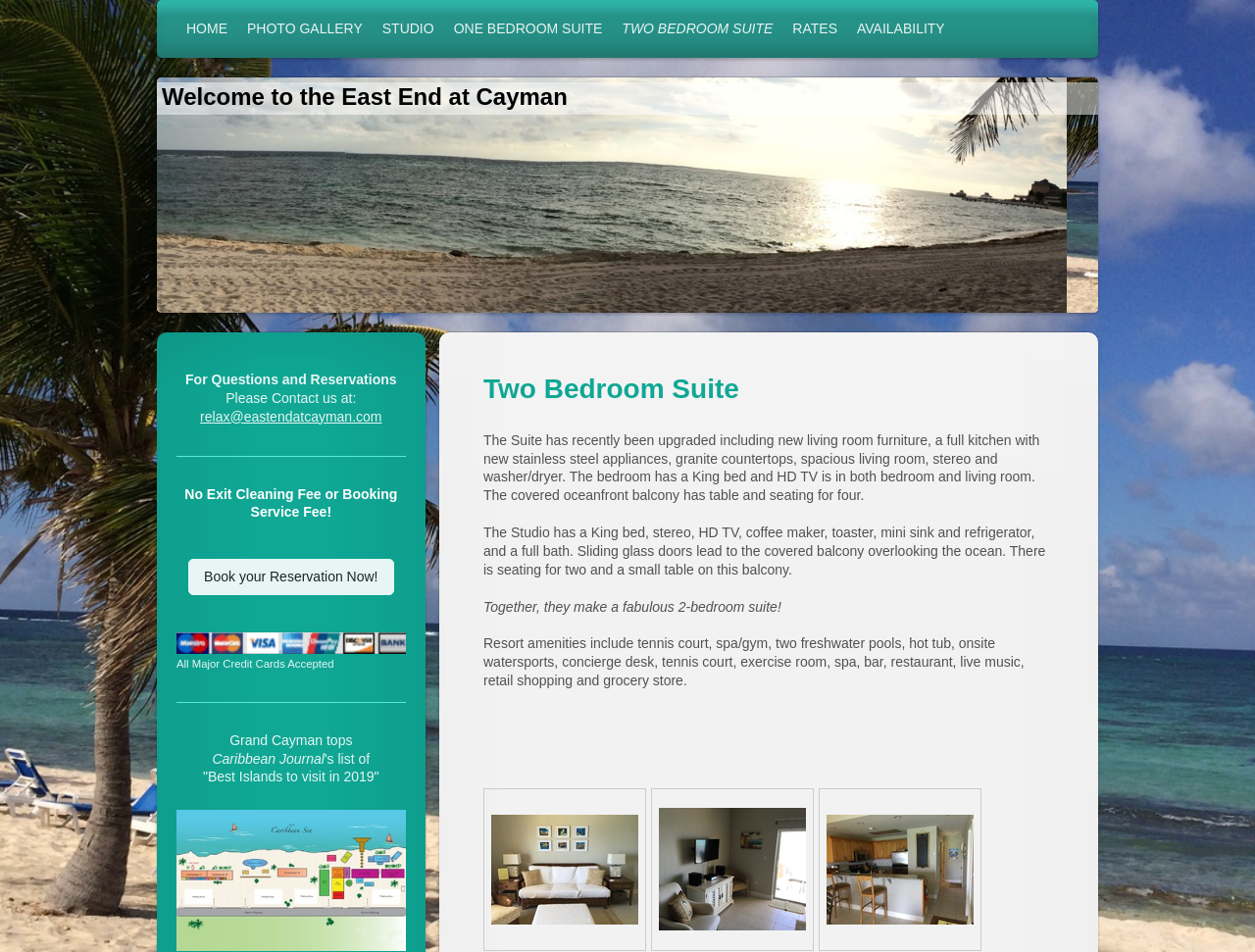Provide a thorough and detailed response to the question by examining the image: 
What is the benefit of booking a reservation with this resort?

According to the webpage, one of the benefits of booking a reservation with this resort is that there is no exit cleaning fee or booking service fee, which is explicitly stated in the section 'No Exit Cleaning Fee or Booking Service Fee!'.